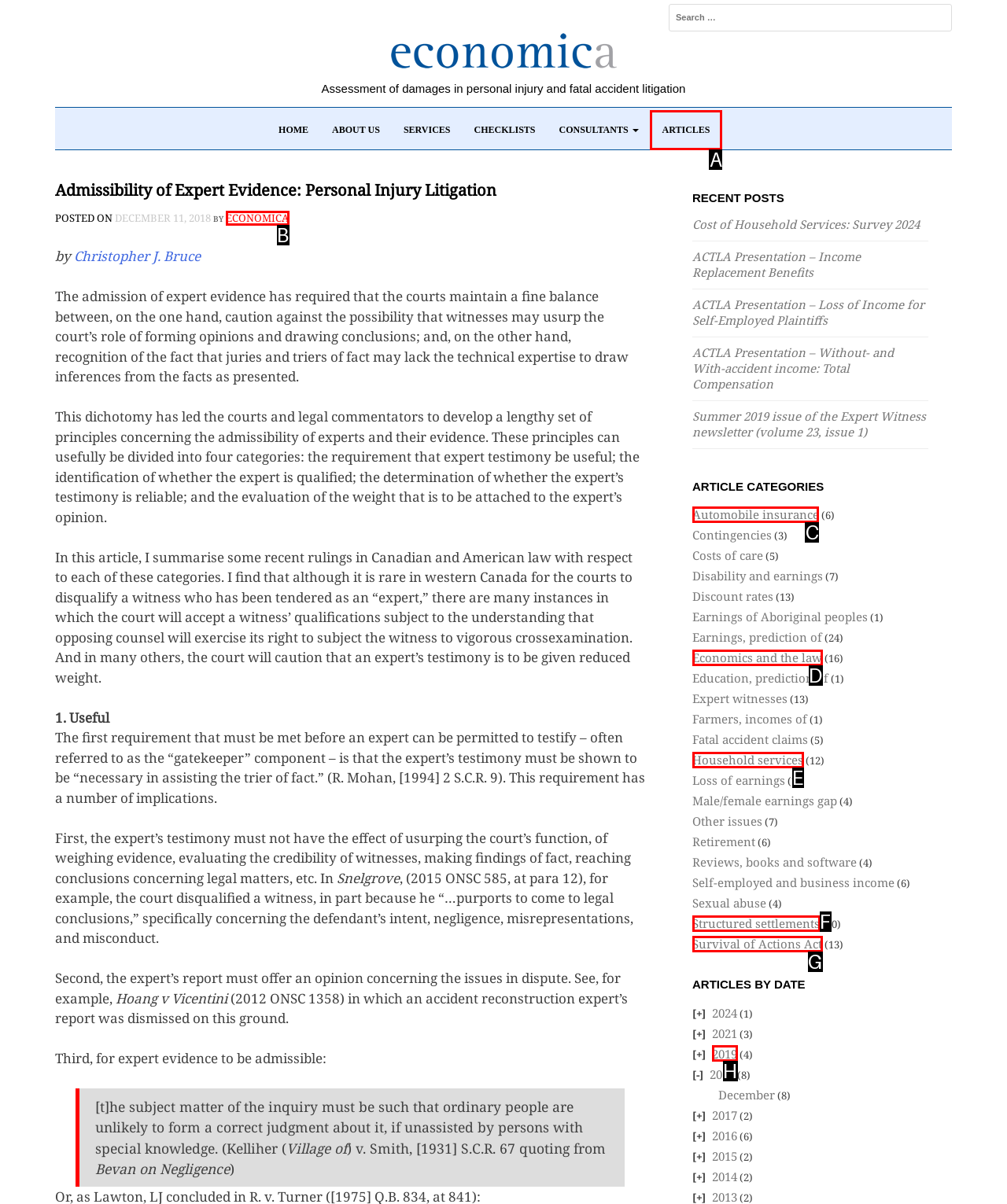Specify which HTML element I should click to complete this instruction: View articles about Automobile insurance Answer with the letter of the relevant option.

C